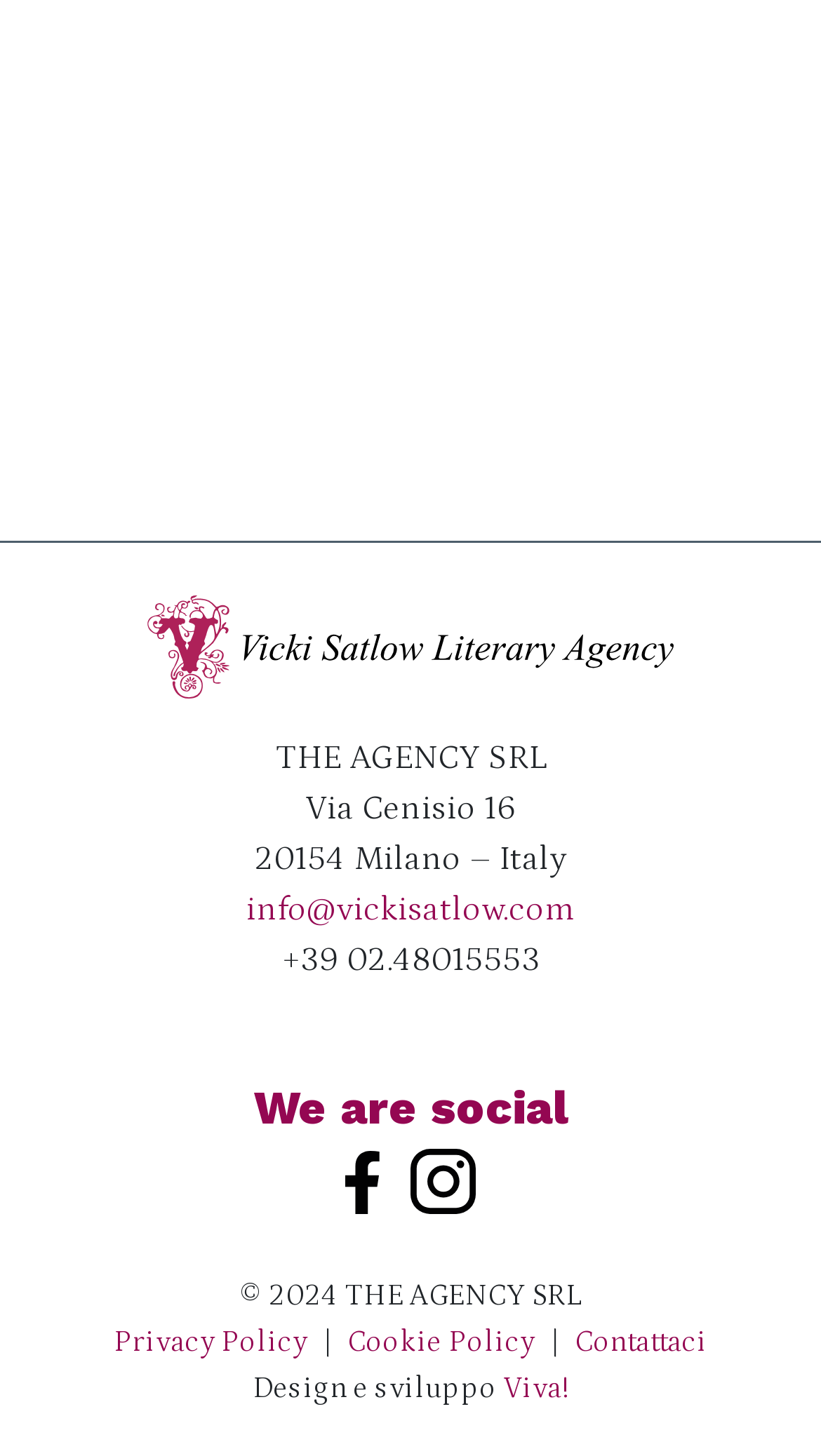Please answer the following question using a single word or phrase: 
What is the phone number?

+39 02.48015553